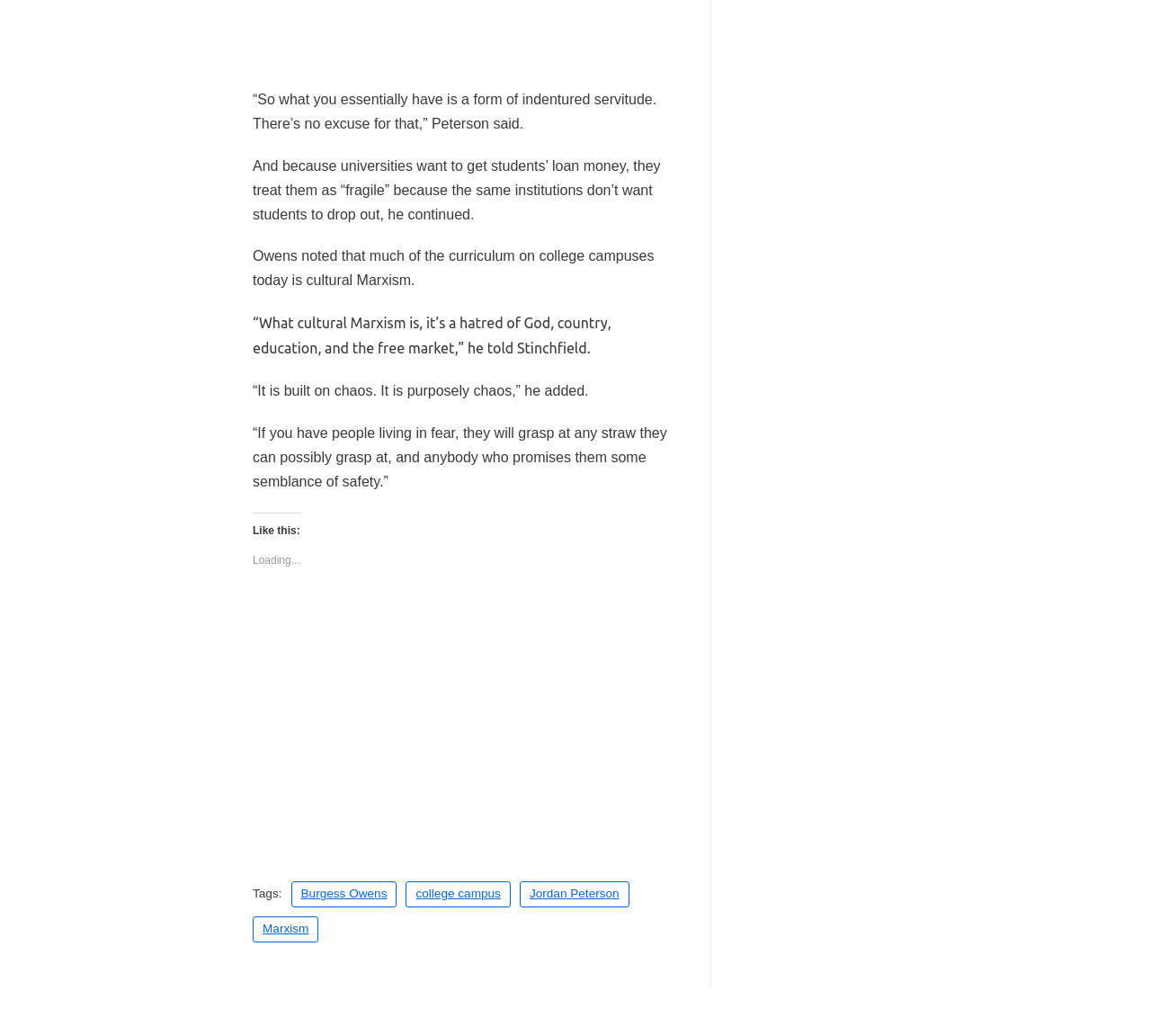Can you find the bounding box coordinates for the UI element given this description: "Marxism"? Provide the coordinates as four float numbers between 0 and 1: [left, top, right, bottom].

[0.22, 0.885, 0.277, 0.91]